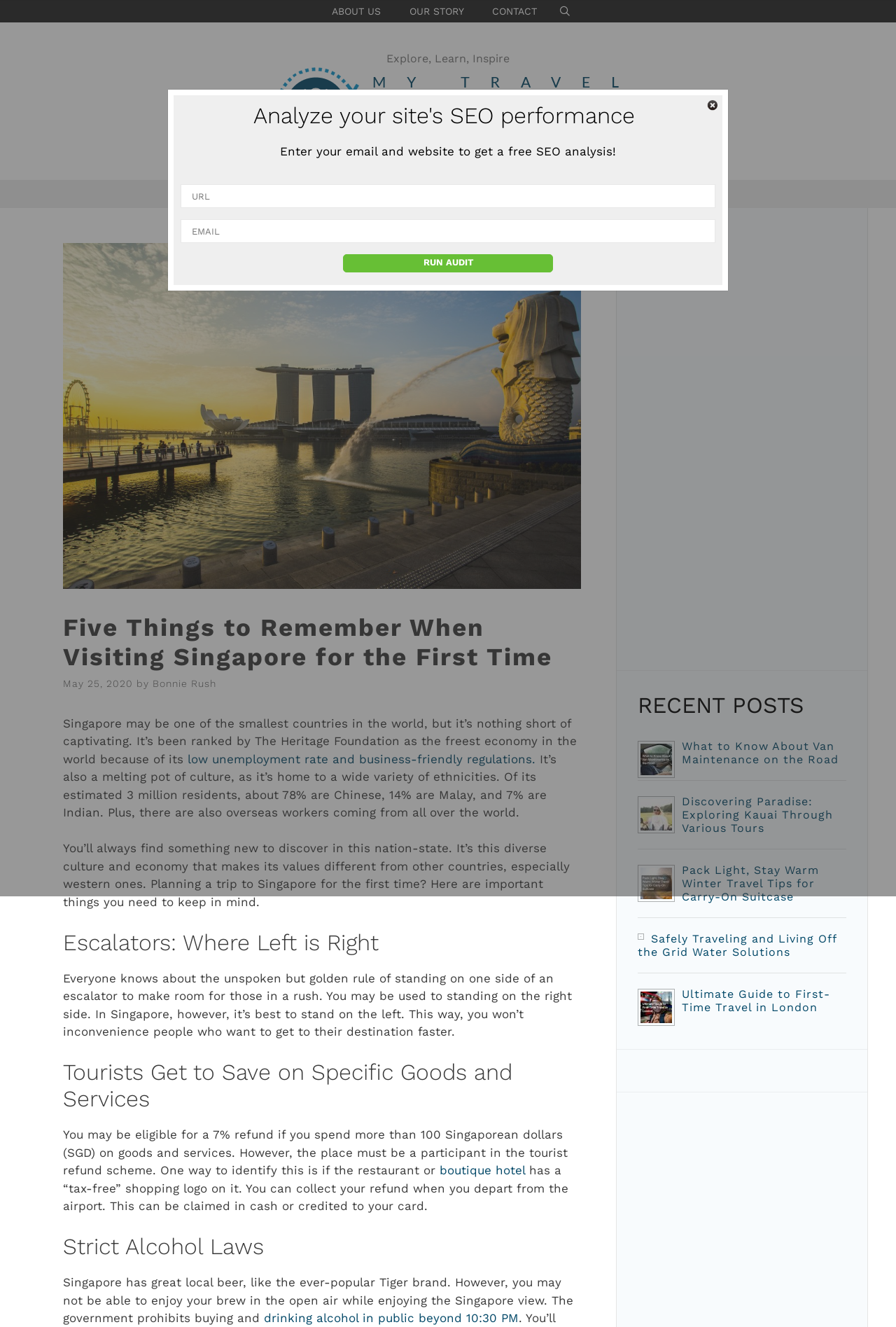Can you provide the bounding box coordinates for the element that should be clicked to implement the instruction: "Enter your email and website to get a free SEO analysis"?

[0.202, 0.139, 0.798, 0.157]